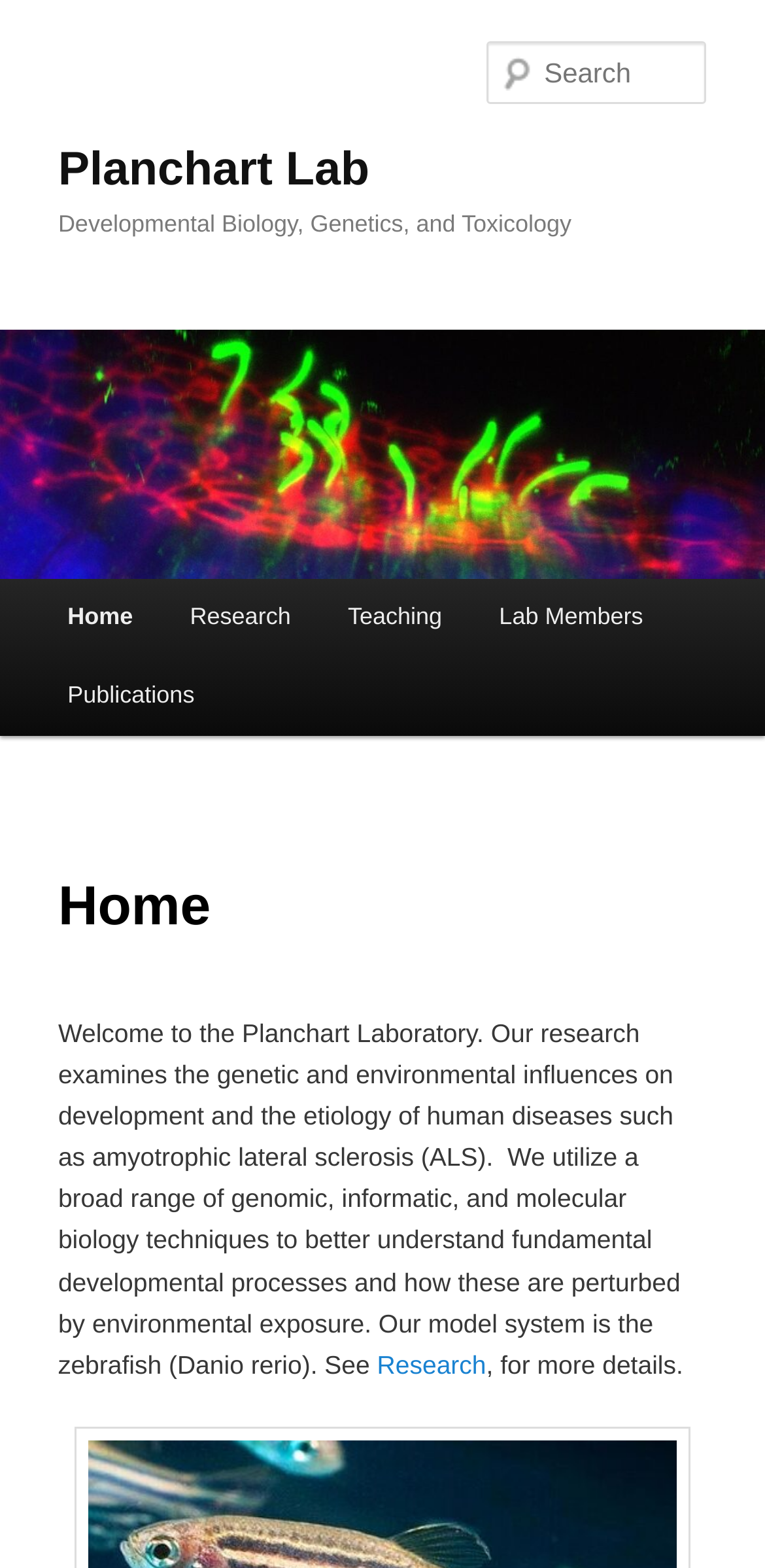Bounding box coordinates are specified in the format (top-left x, top-left y, bottom-right x, bottom-right y). All values are floating point numbers bounded between 0 and 1. Please provide the bounding box coordinate of the region this sentence describes: parent_node: Planchart Lab

[0.0, 0.211, 1.0, 0.369]